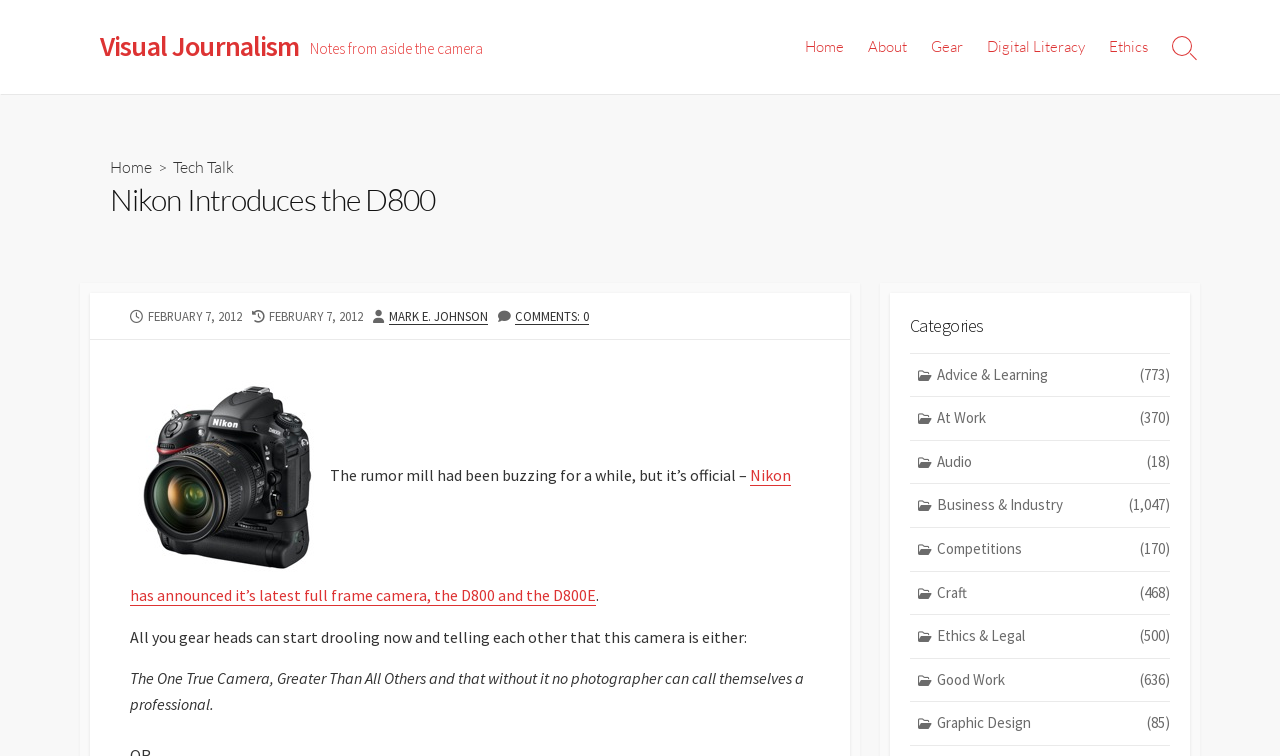Identify the coordinates of the bounding box for the element that must be clicked to accomplish the instruction: "Click on the 'Gear' link".

[0.718, 0.029, 0.762, 0.095]